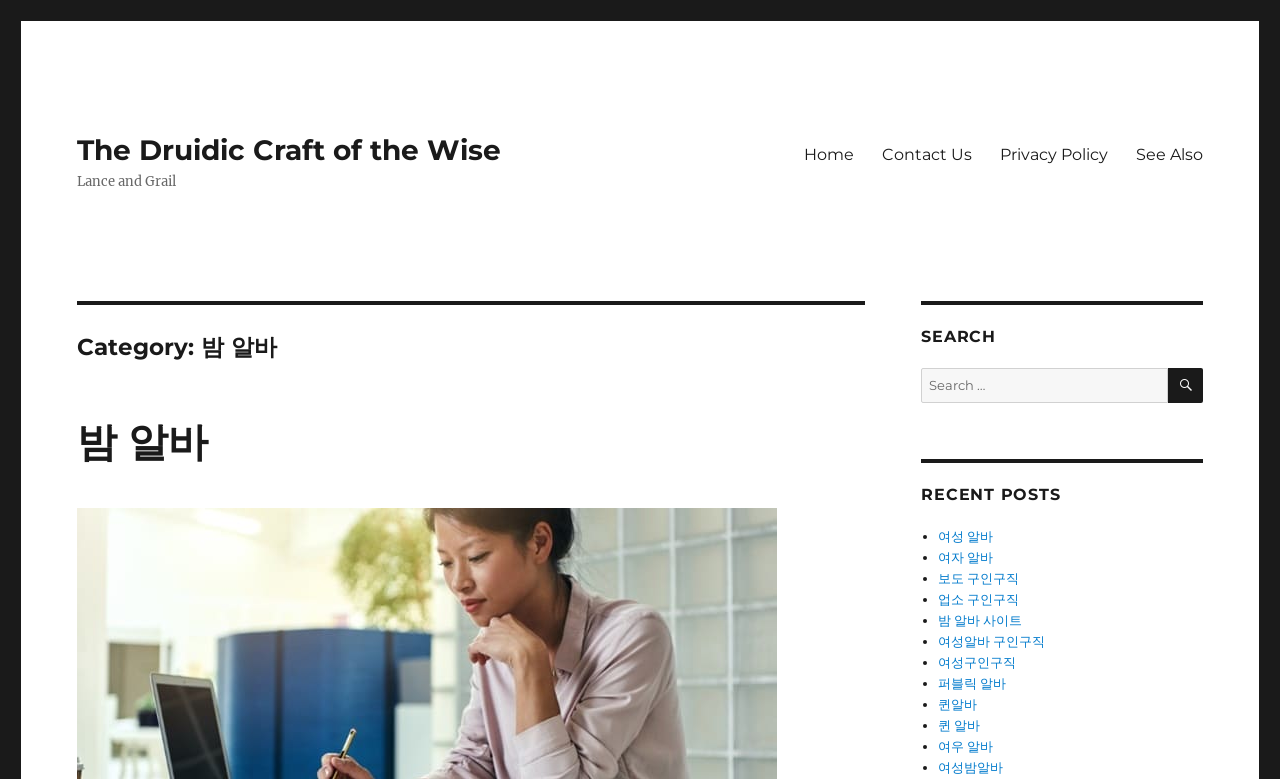Can you pinpoint the bounding box coordinates for the clickable element required for this instruction: "Click on NanoCAD Pro 11.0.4761.8897 Build 4866 With Crack"? The coordinates should be four float numbers between 0 and 1, i.e., [left, top, right, bottom].

None